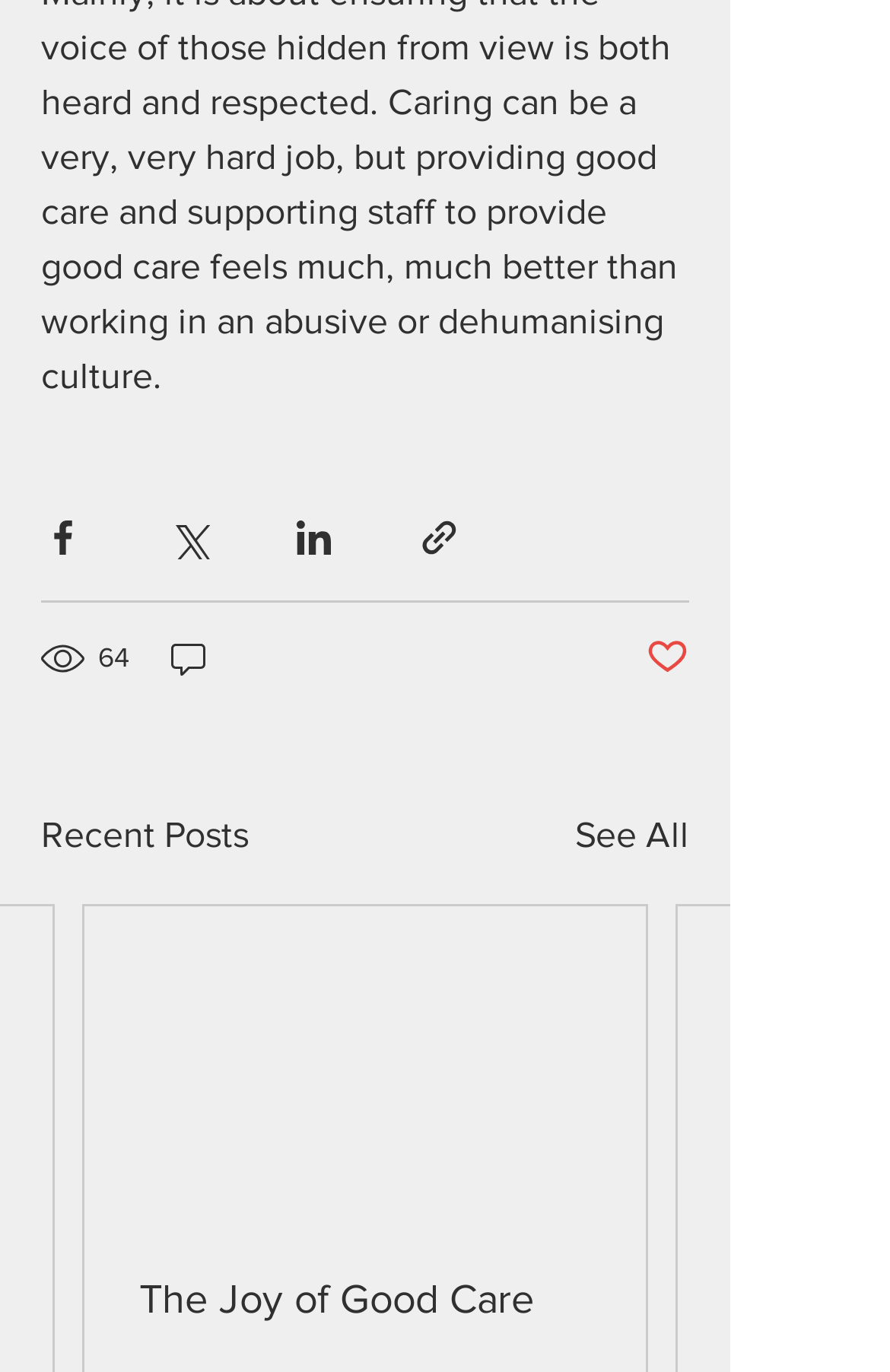Please locate the bounding box coordinates of the element that needs to be clicked to achieve the following instruction: "Get the free ebook". The coordinates should be four float numbers between 0 and 1, i.e., [left, top, right, bottom].

None